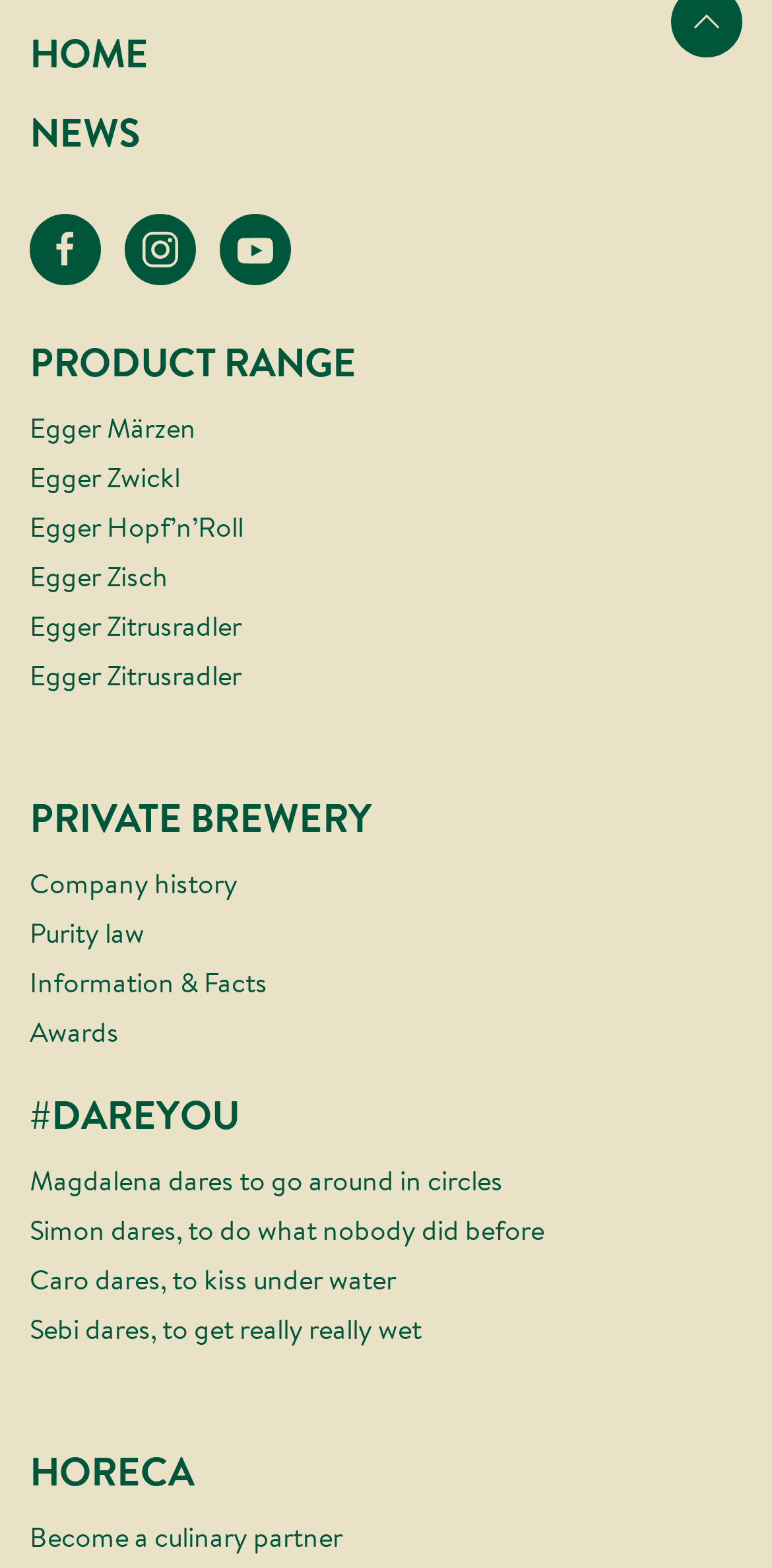Provide a one-word or short-phrase response to the question:
What is the first link under '#DAREYOU'?

Magdalena dares to go around in circles